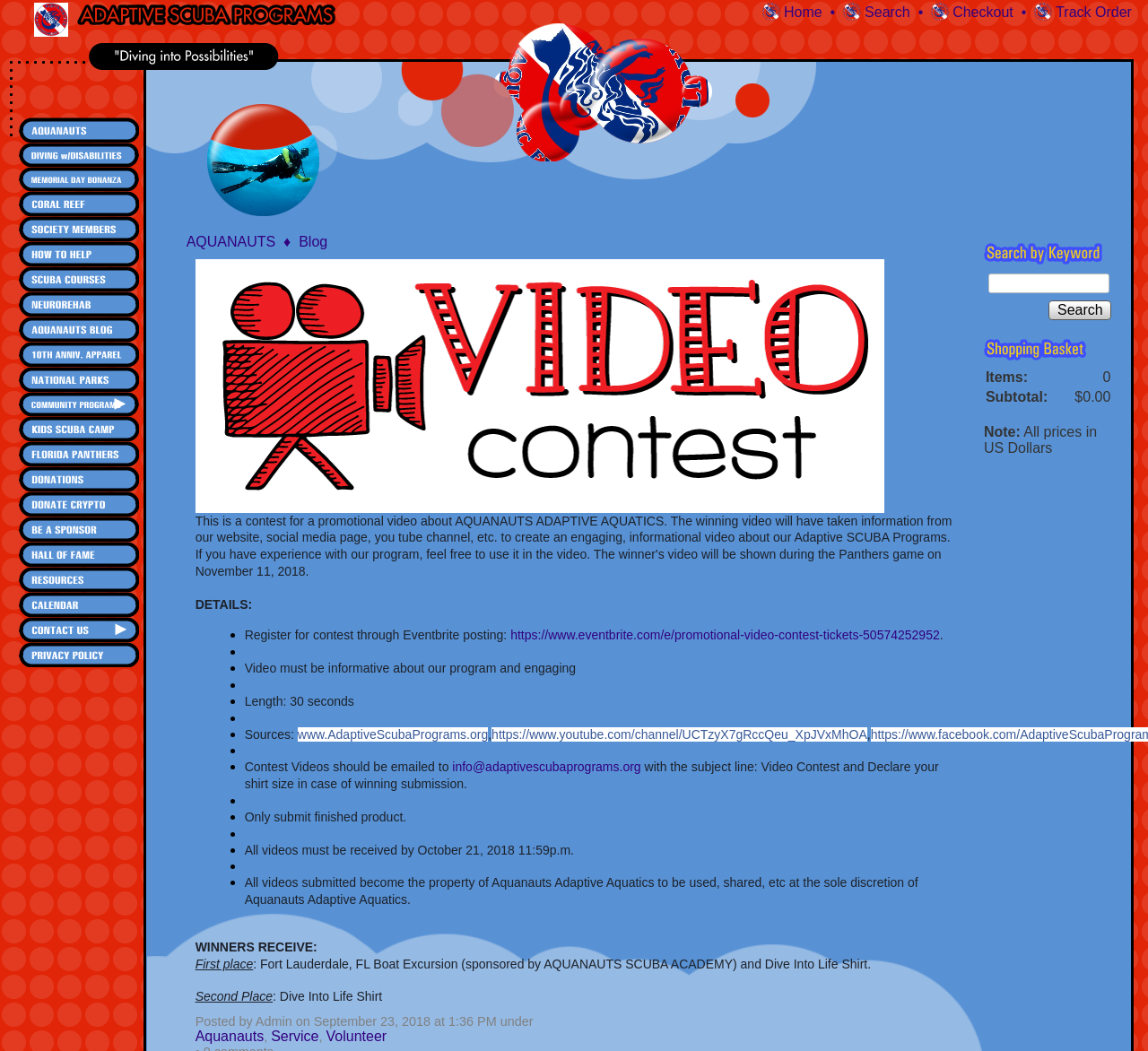What is the topic of the blog posts listed?
Using the information from the image, provide a comprehensive answer to the question.

The blog posts listed have titles such as 'AQUANAUTS', 'DIVING w/DISABILITIES', 'MEMORIAL DAY BONANZA', and 'CORAL REEF', which suggest that the topic of the blog posts is scuba diving and related topics.